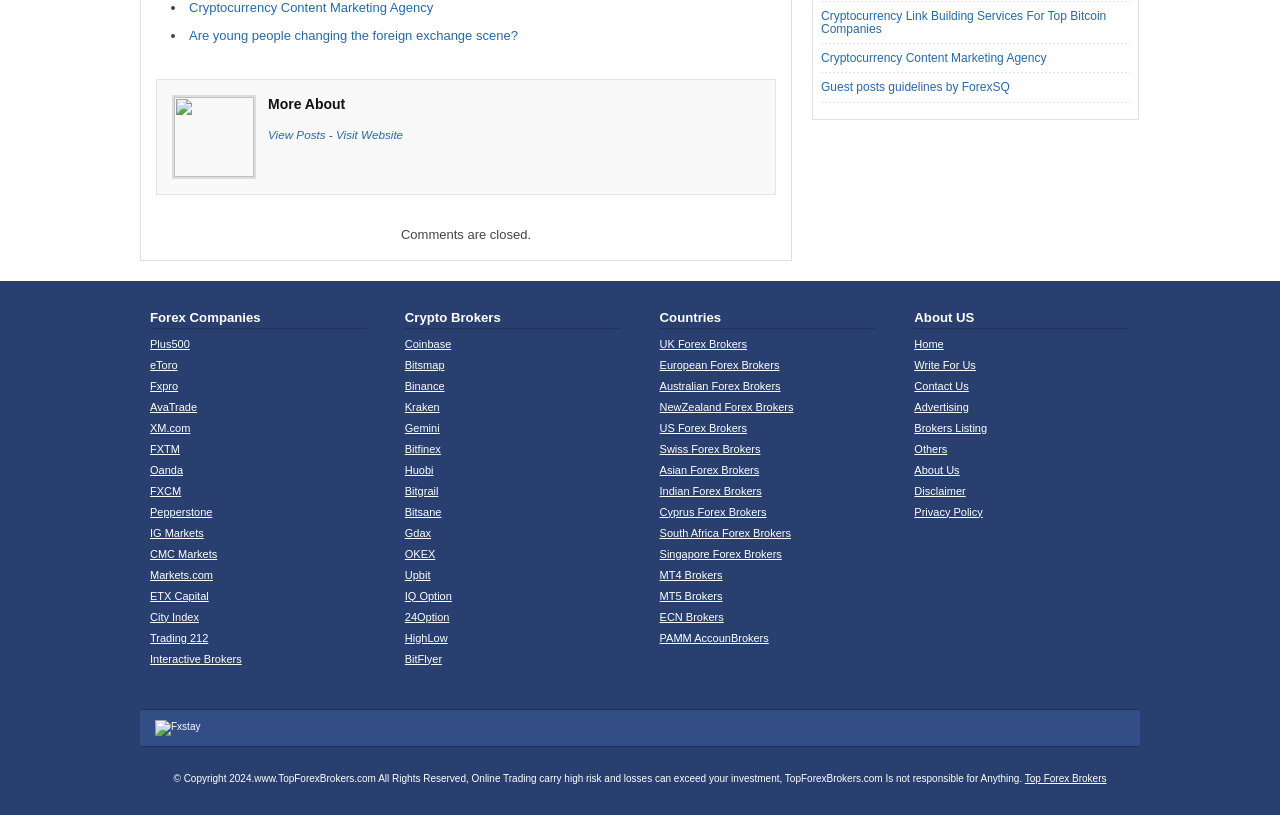Find and provide the bounding box coordinates for the UI element described with: "BitFlyer".

[0.316, 0.801, 0.345, 0.815]